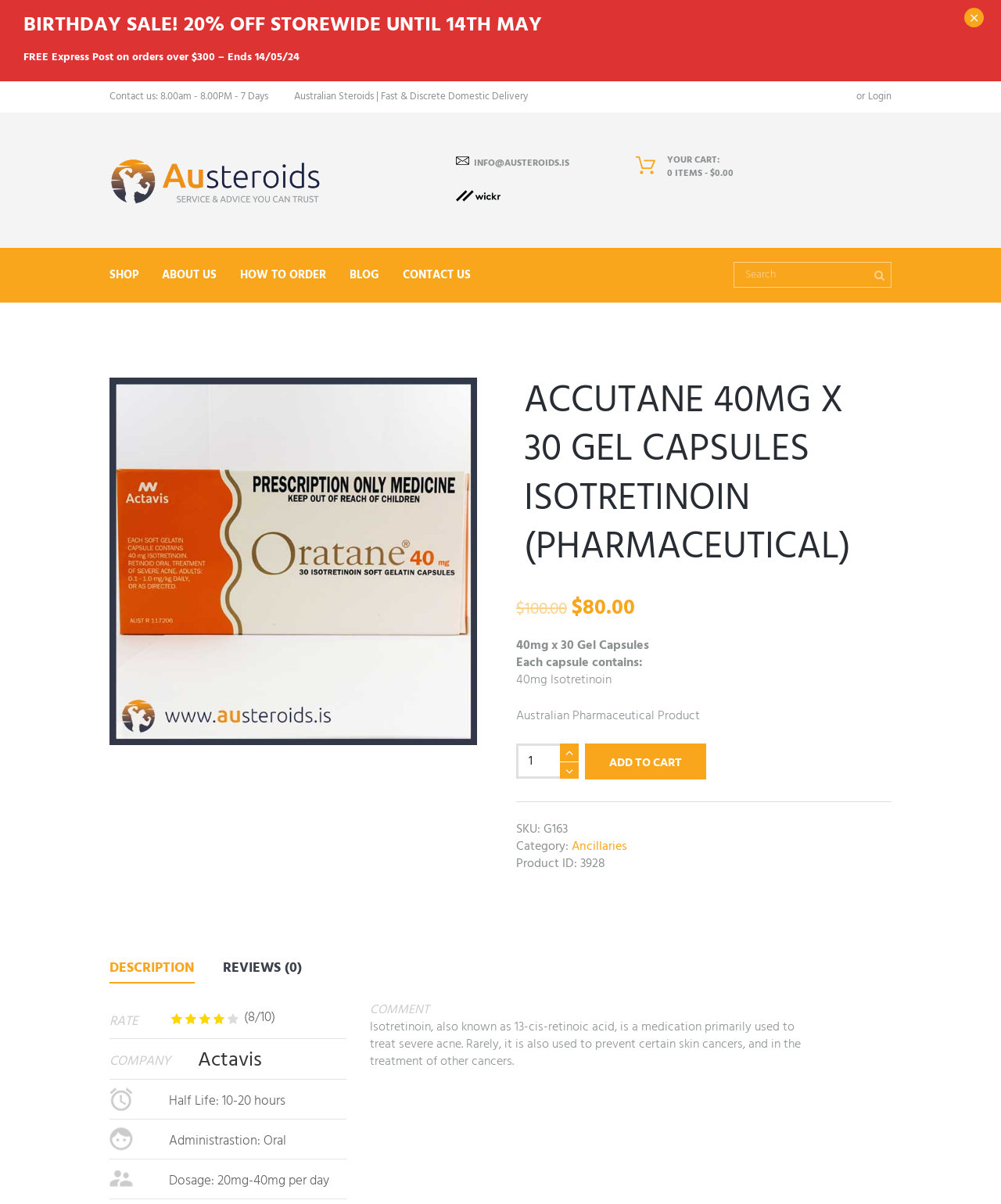Please respond to the question using a single word or phrase:
What is the dosage of the Accutane 40mg X 30 Gel Capsules?

20mg-40mg per day